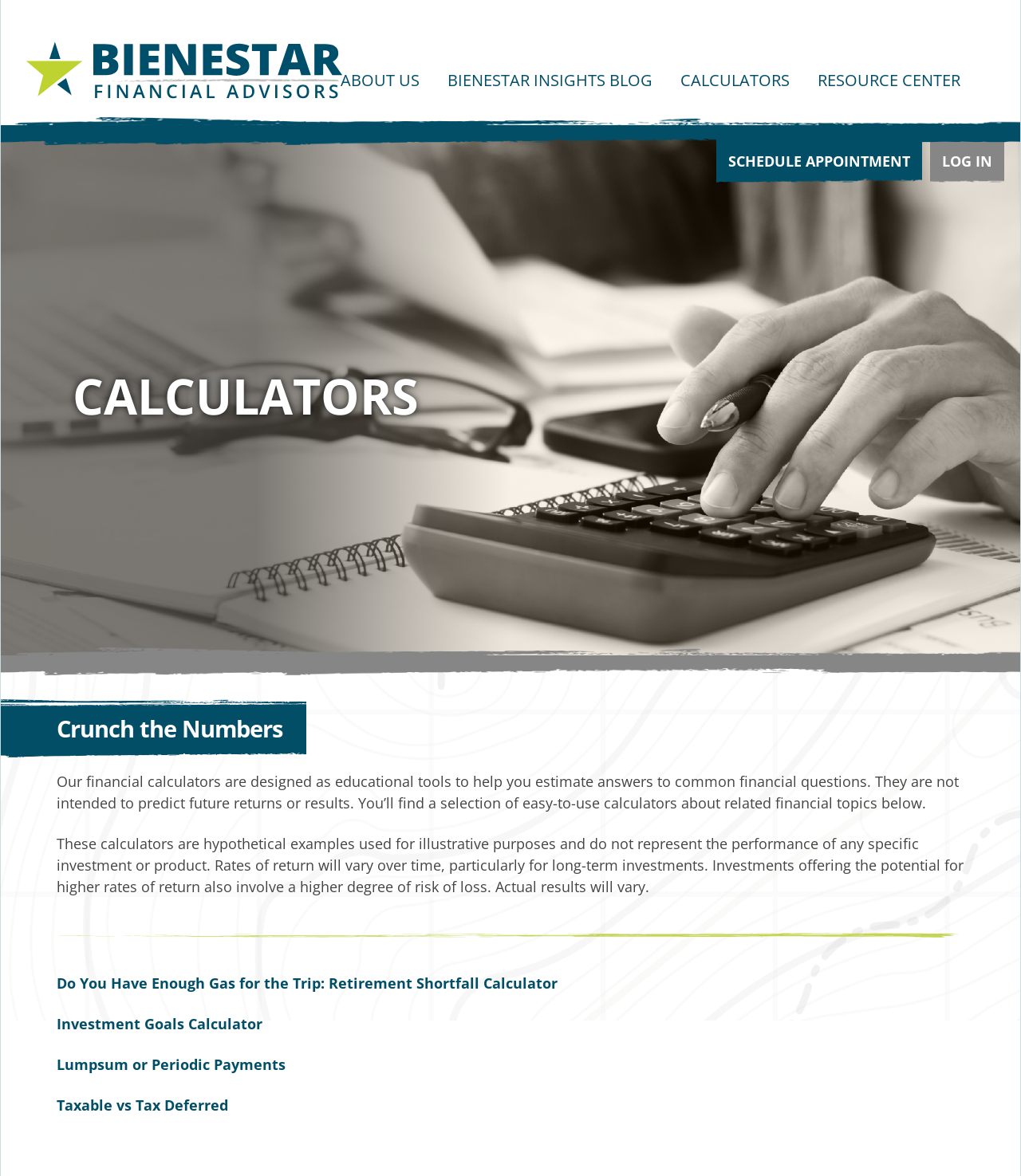Given the description: "Calculators", determine the bounding box coordinates of the UI element. The coordinates should be formatted as four float numbers between 0 and 1, [left, top, right, bottom].

[0.655, 0.051, 0.785, 0.086]